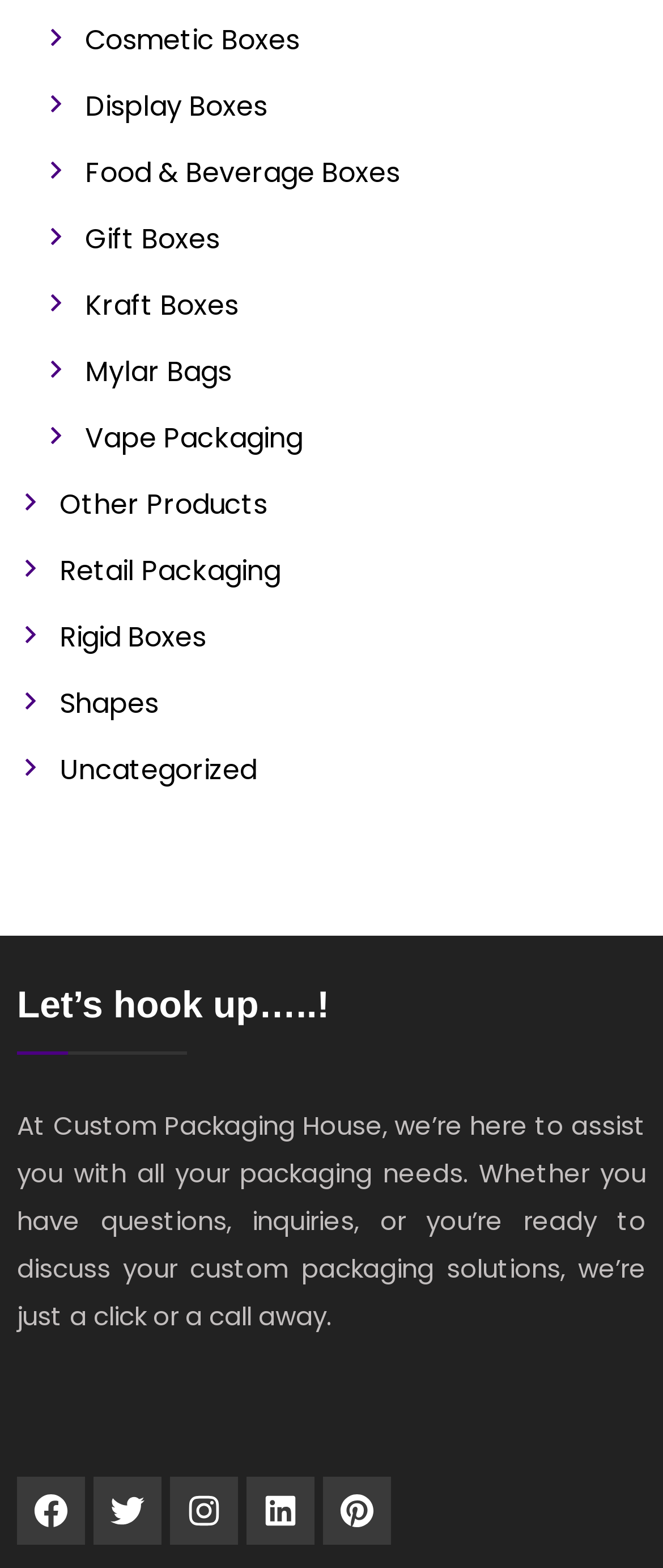Please determine the bounding box coordinates of the element to click on in order to accomplish the following task: "View Facebook page". Ensure the coordinates are four float numbers ranging from 0 to 1, i.e., [left, top, right, bottom].

[0.026, 0.942, 0.128, 0.986]